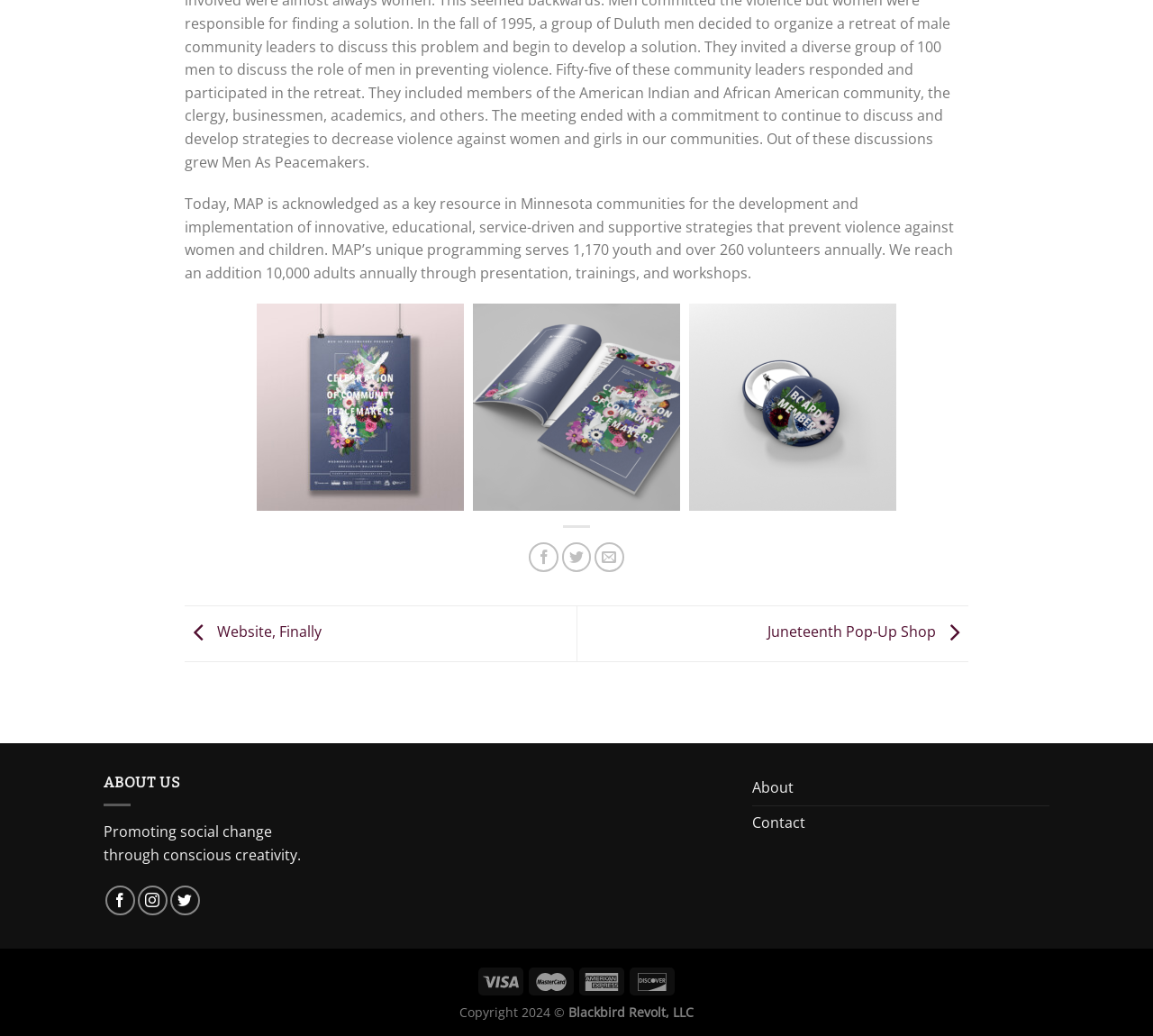Provide the bounding box coordinates for the UI element that is described by this text: "About". The coordinates should be in the form of four float numbers between 0 and 1: [left, top, right, bottom].

[0.652, 0.744, 0.688, 0.777]